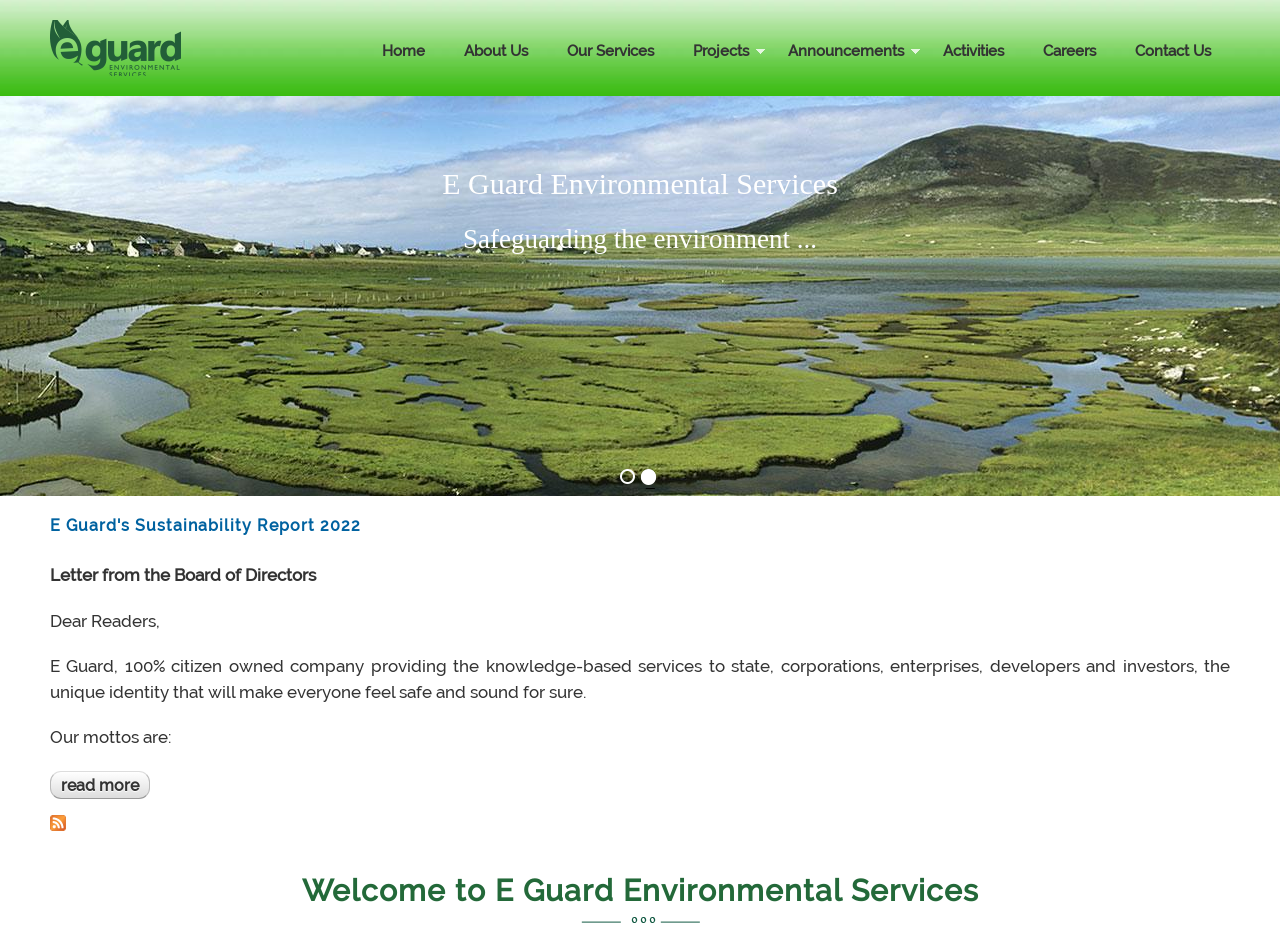Using the webpage screenshot, find the UI element described by 2. Provide the bounding box coordinates in the format (top-left x, top-left y, bottom-right x, bottom-right y), ensuring all values are floating point numbers between 0 and 1.

[0.501, 0.498, 0.515, 0.525]